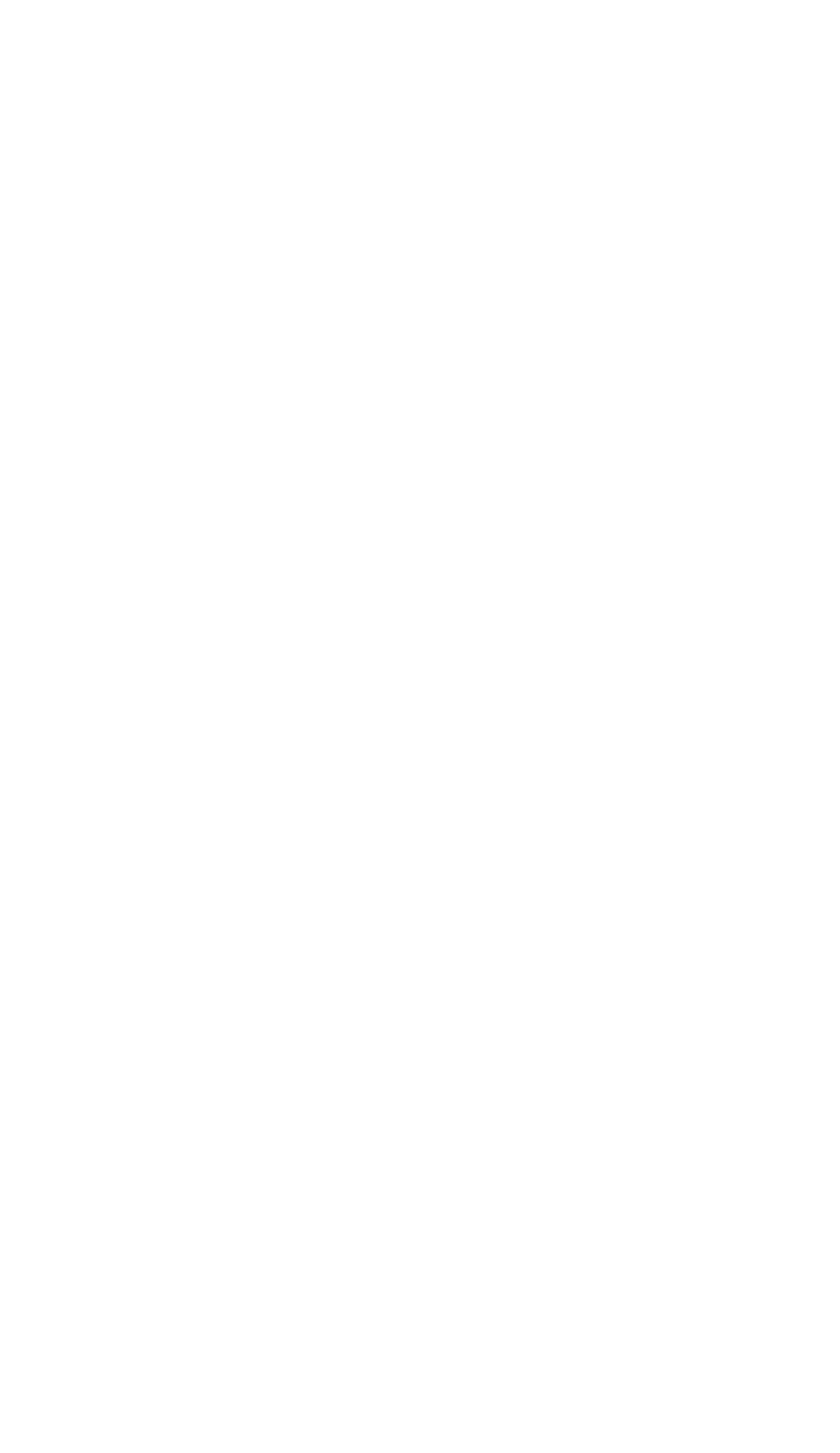How many years of travel are documented on the webpage?
Could you answer the question in a detailed manner, providing as much information as possible?

The webpage documents travel experiences from 2010 to 2015, which are listed at the bottom of the webpage. There are 6 years of travel documented, with each year having a corresponding link element.